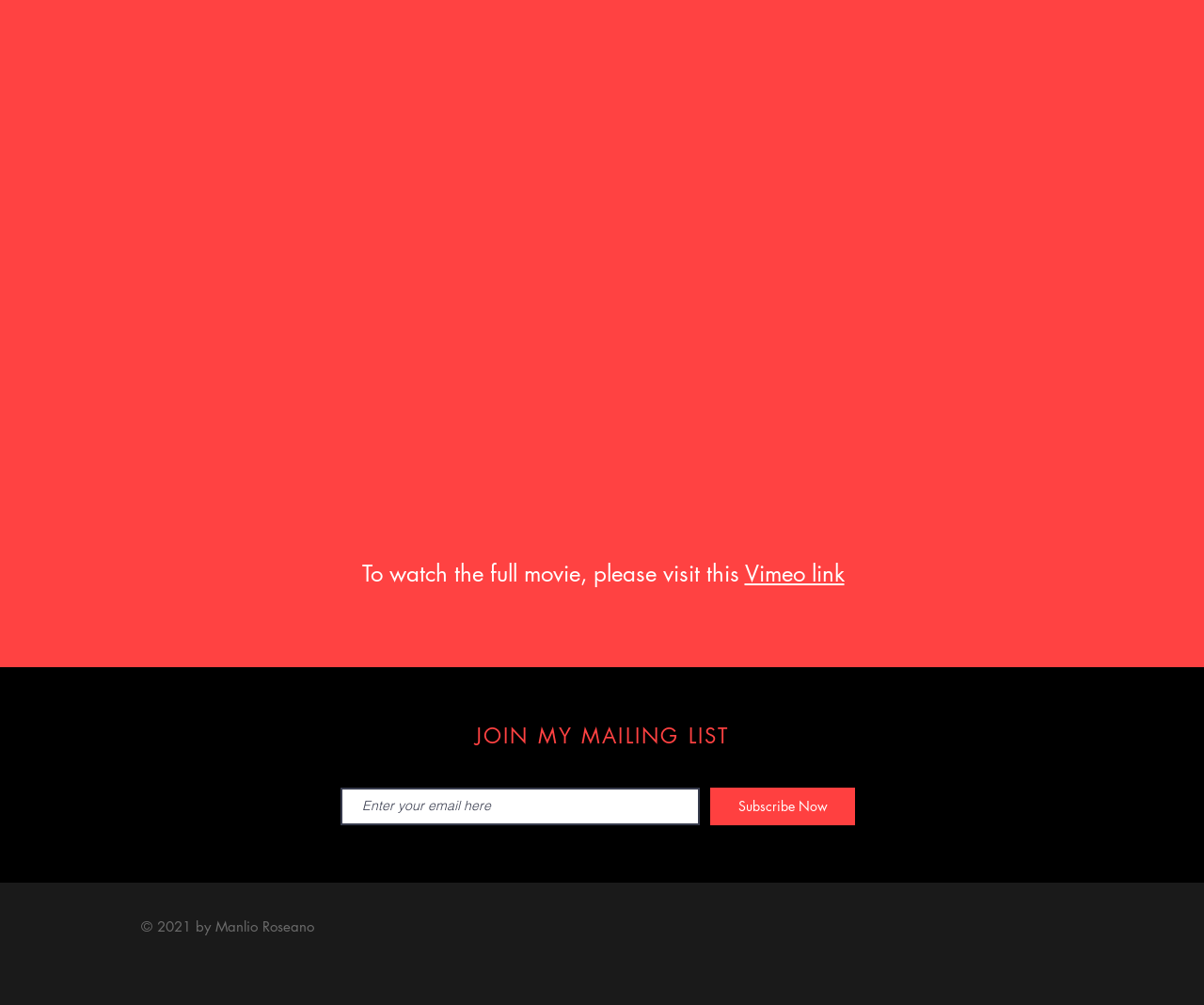What is the purpose of the Vimeo link? Look at the image and give a one-word or short phrase answer.

Watch full movie